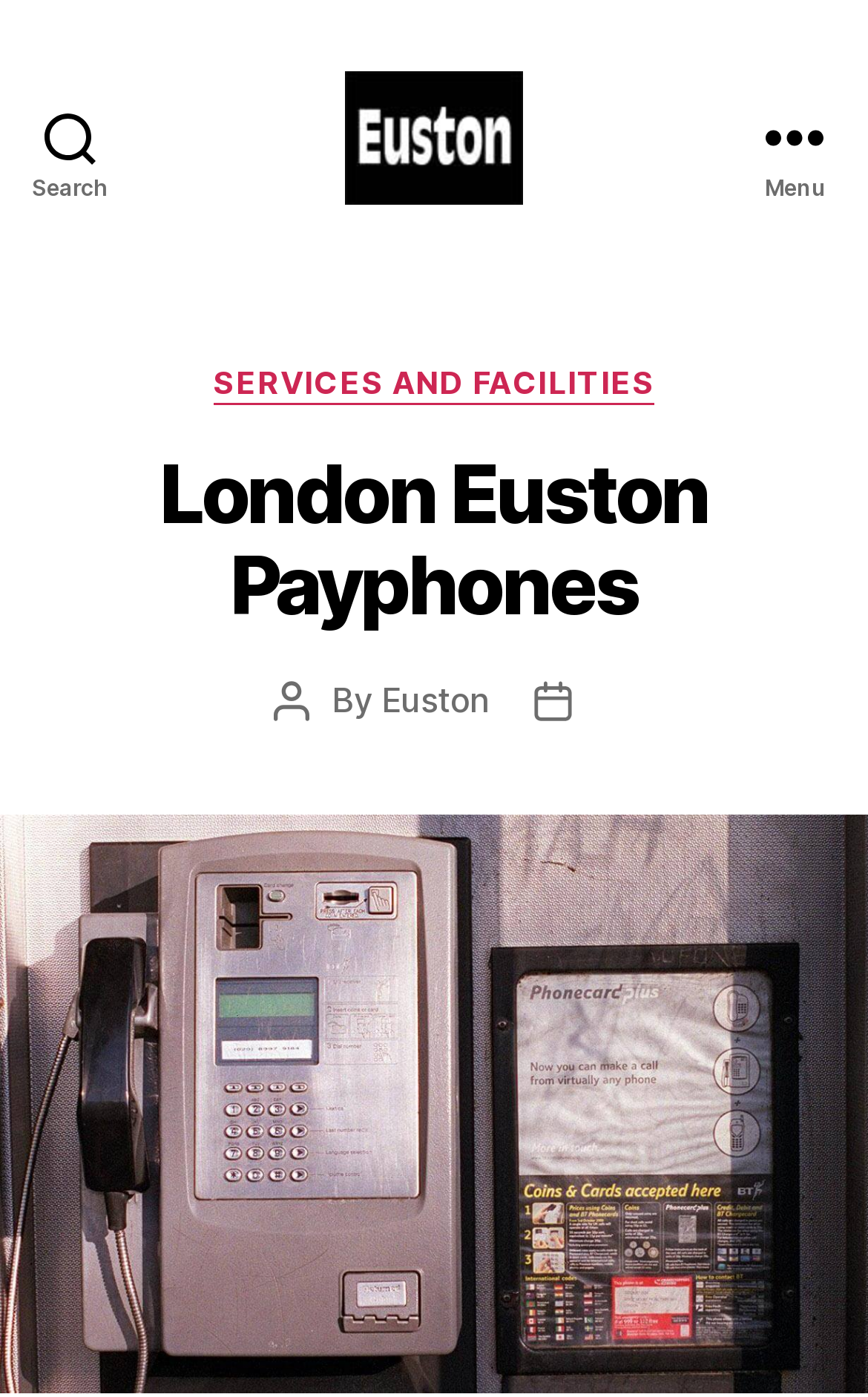What is the purpose of the 'Search' button?
Refer to the image and provide a detailed answer to the question.

The purpose of the 'Search' button can be inferred from its label, which suggests that it is used to search the website. The button is located at the top of the page, which is a common location for search functionality.